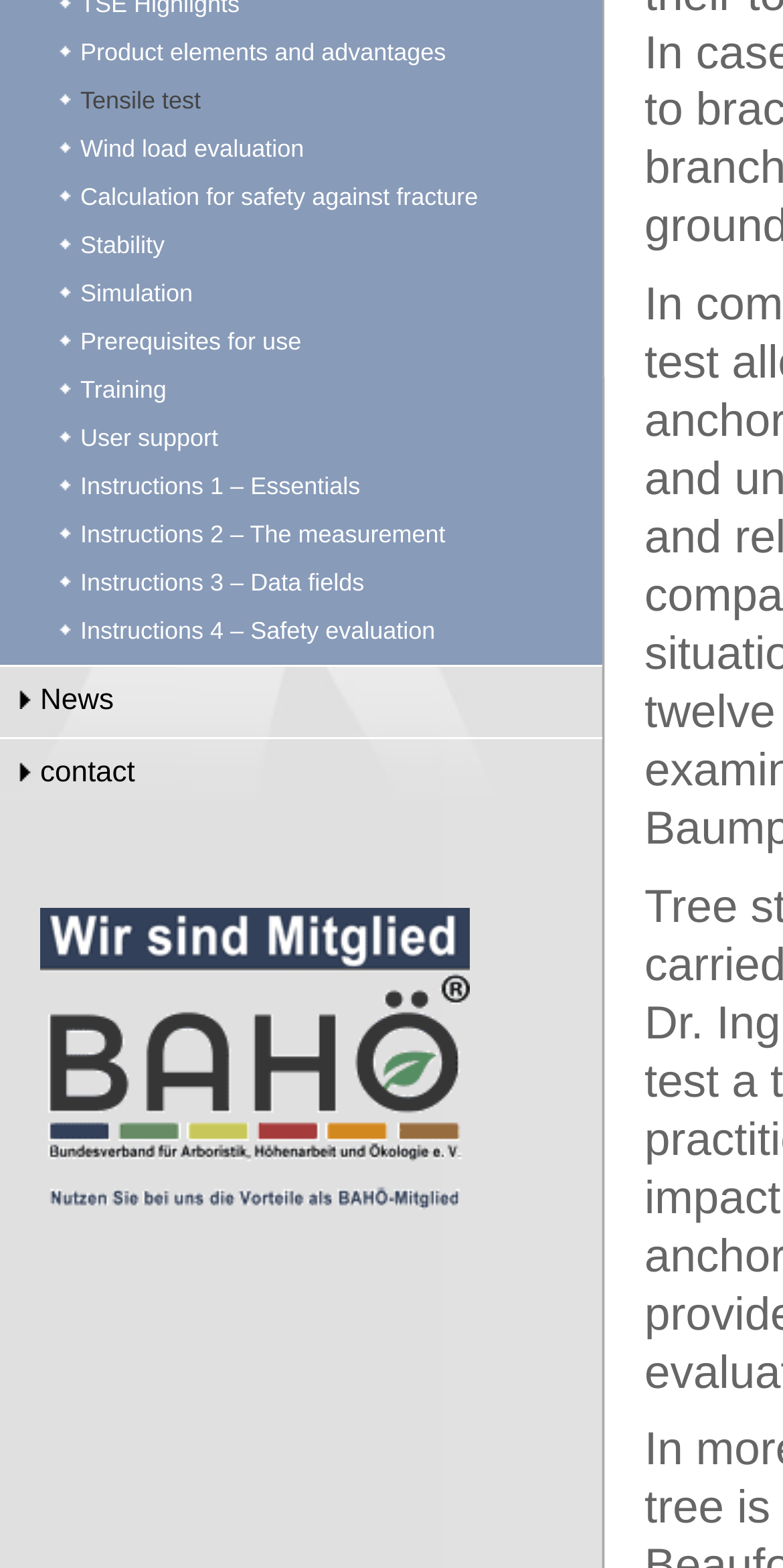Using the element description Instructions 4 – Safety evaluation, predict the bounding box coordinates for the UI element. Provide the coordinates in (top-left x, top-left y, bottom-right x, bottom-right y) format with values ranging from 0 to 1.

[0.0, 0.393, 0.769, 0.424]